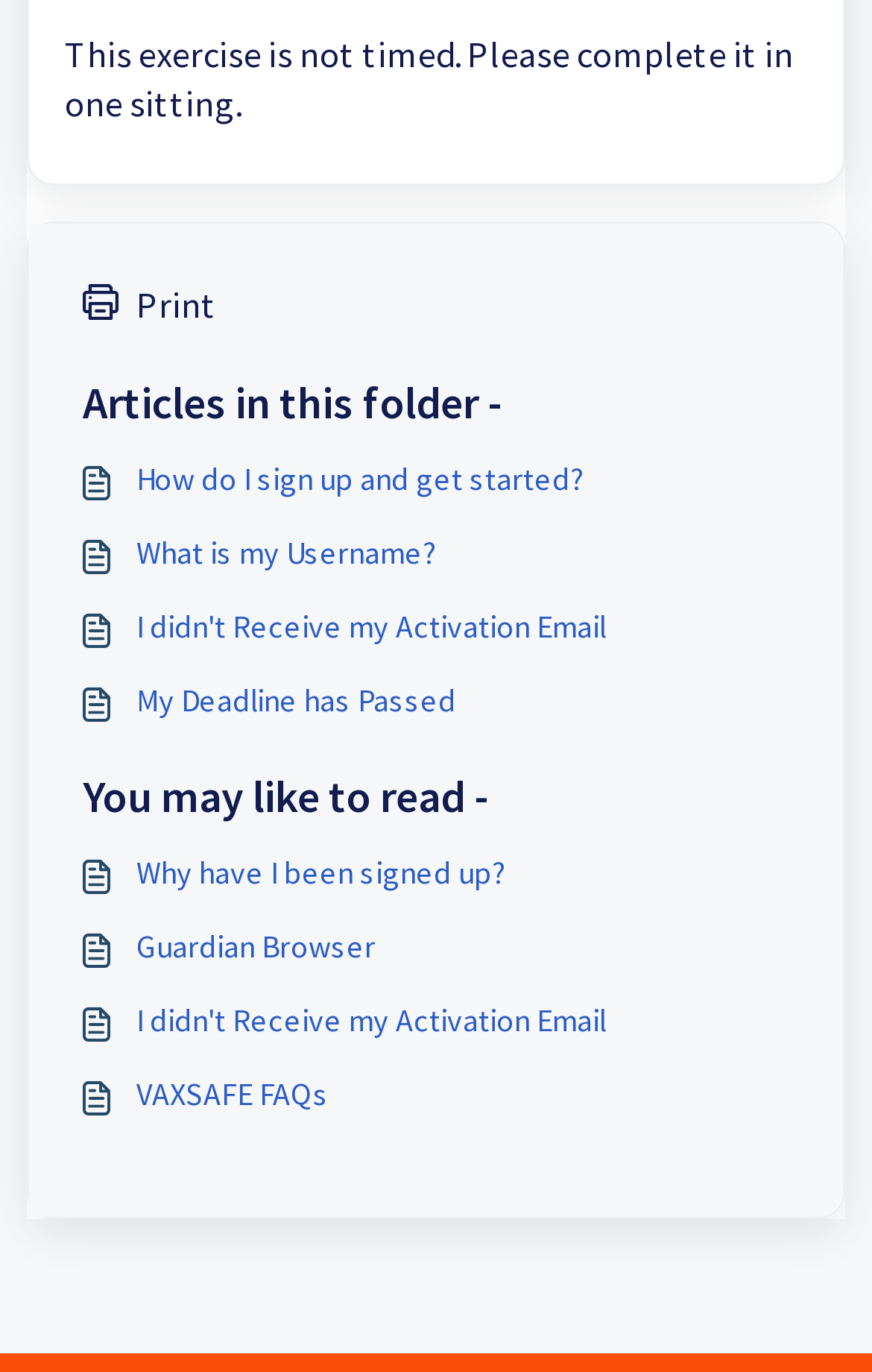What is the last link on the webpage?
Refer to the screenshot and respond with a concise word or phrase.

VAXSAFE FAQs